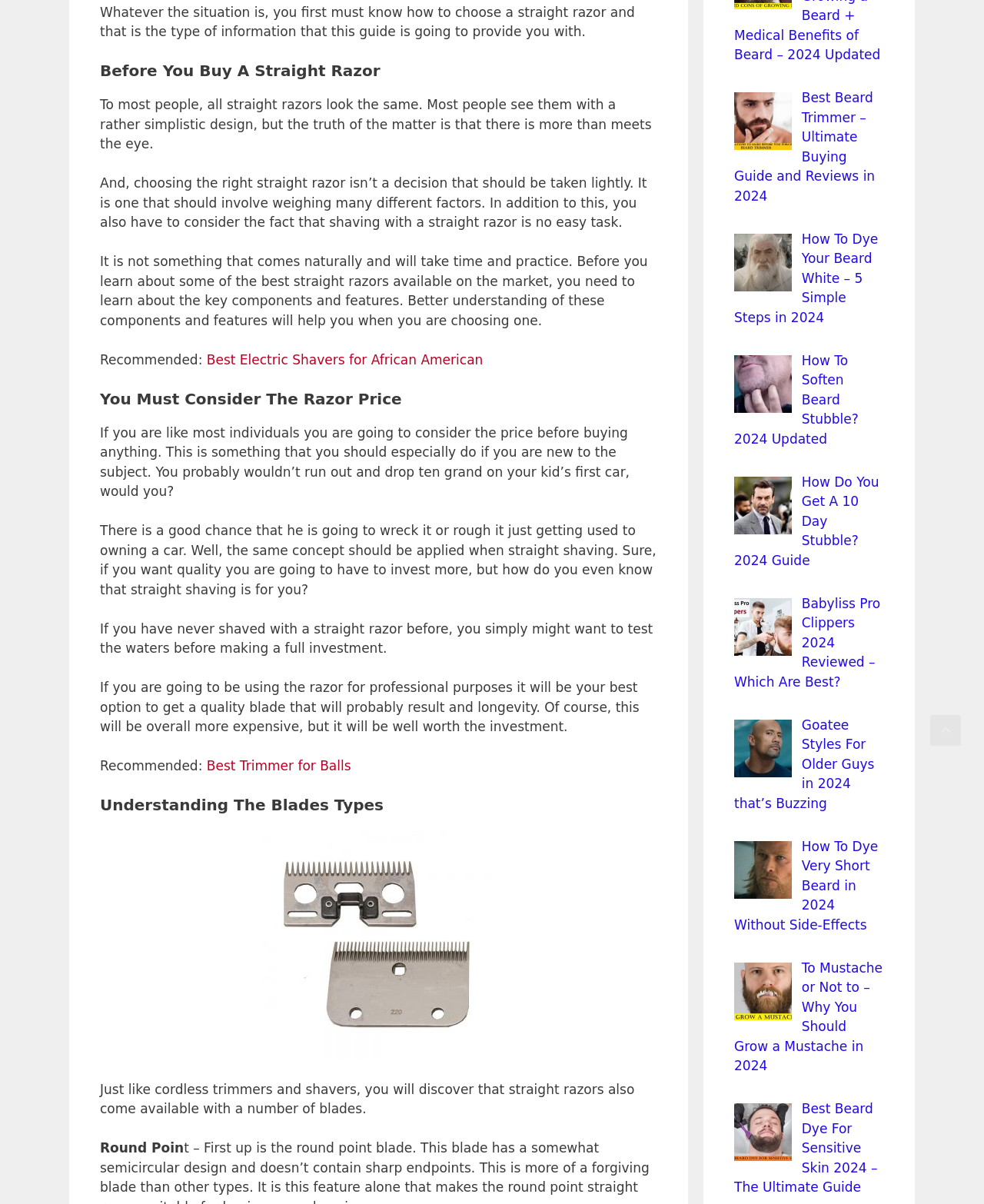Kindly determine the bounding box coordinates of the area that needs to be clicked to fulfill this instruction: "Click the link to scroll back to the top of the page".

[0.945, 0.594, 0.977, 0.619]